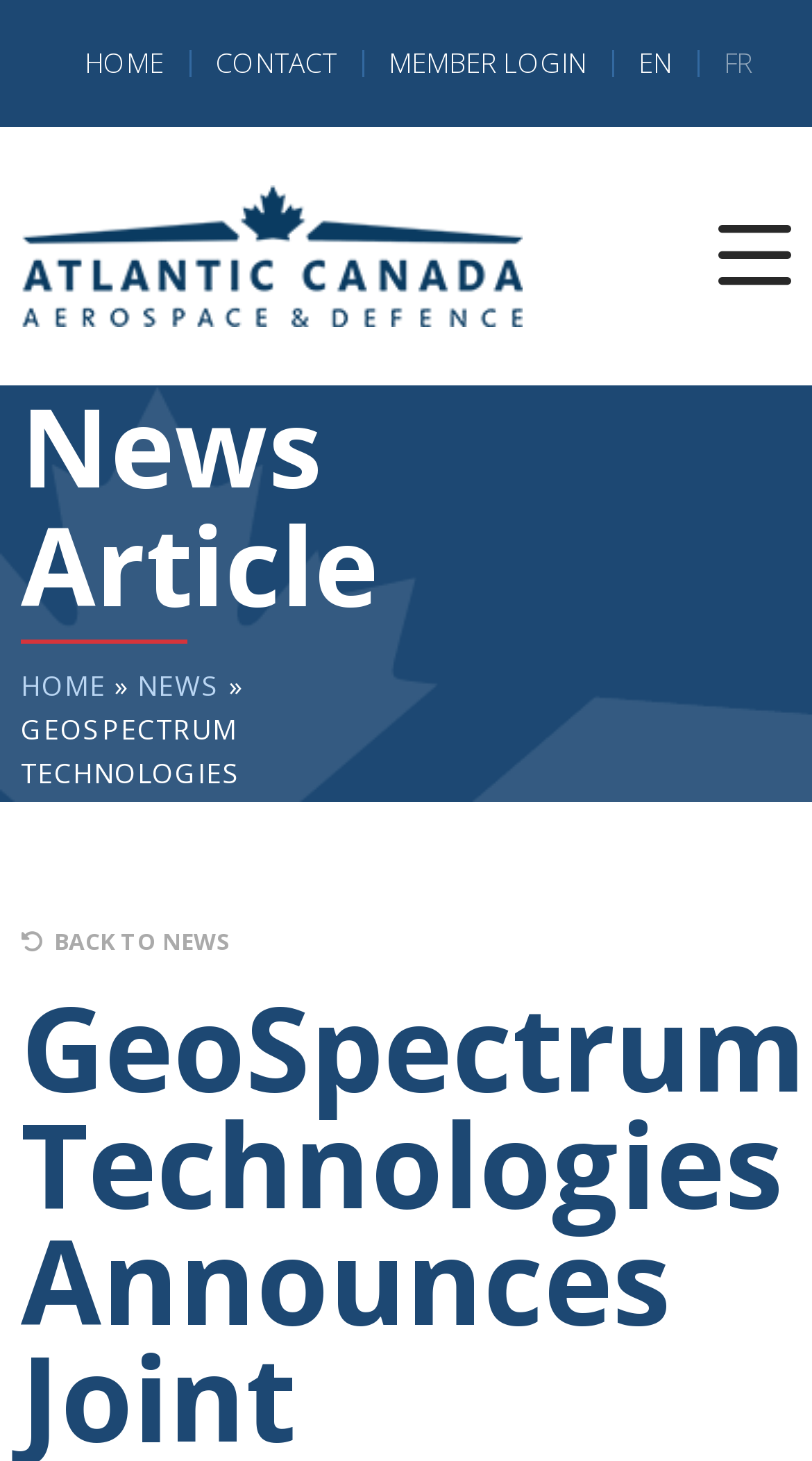Describe all the visual and textual components of the webpage comprehensively.

The webpage is about GeoSpectrum Technologies announcing a joint scholarship for African Nova Scotians. At the top left of the page, there are five links: "HOME", "CONTACT", "MEMBER LOGIN", "EN", and "FR", which are likely navigation links. Below these links, there is a larger link with no text, which may be a logo or an image.

The main content of the page is divided into two sections. The top section has a heading "News Article" and contains a link to "HOME" followed by a right arrow symbol, and then a link to "NEWS". Below this, there is a title "GEOSPECTRUM TECHNOLOGIES ANNOUNCES JOINT SCHOLARSHIP FOR AFRICAN NOVA SCOTIANS", which is likely the title of the news article.

The bottom section of the main content has a link with a back arrow symbol, labeled "BACK TO NEWS", which suggests that this article is part of a news collection. At the bottom right of the page, there is a "Scroll to Top" button, which allows users to quickly return to the top of the page.